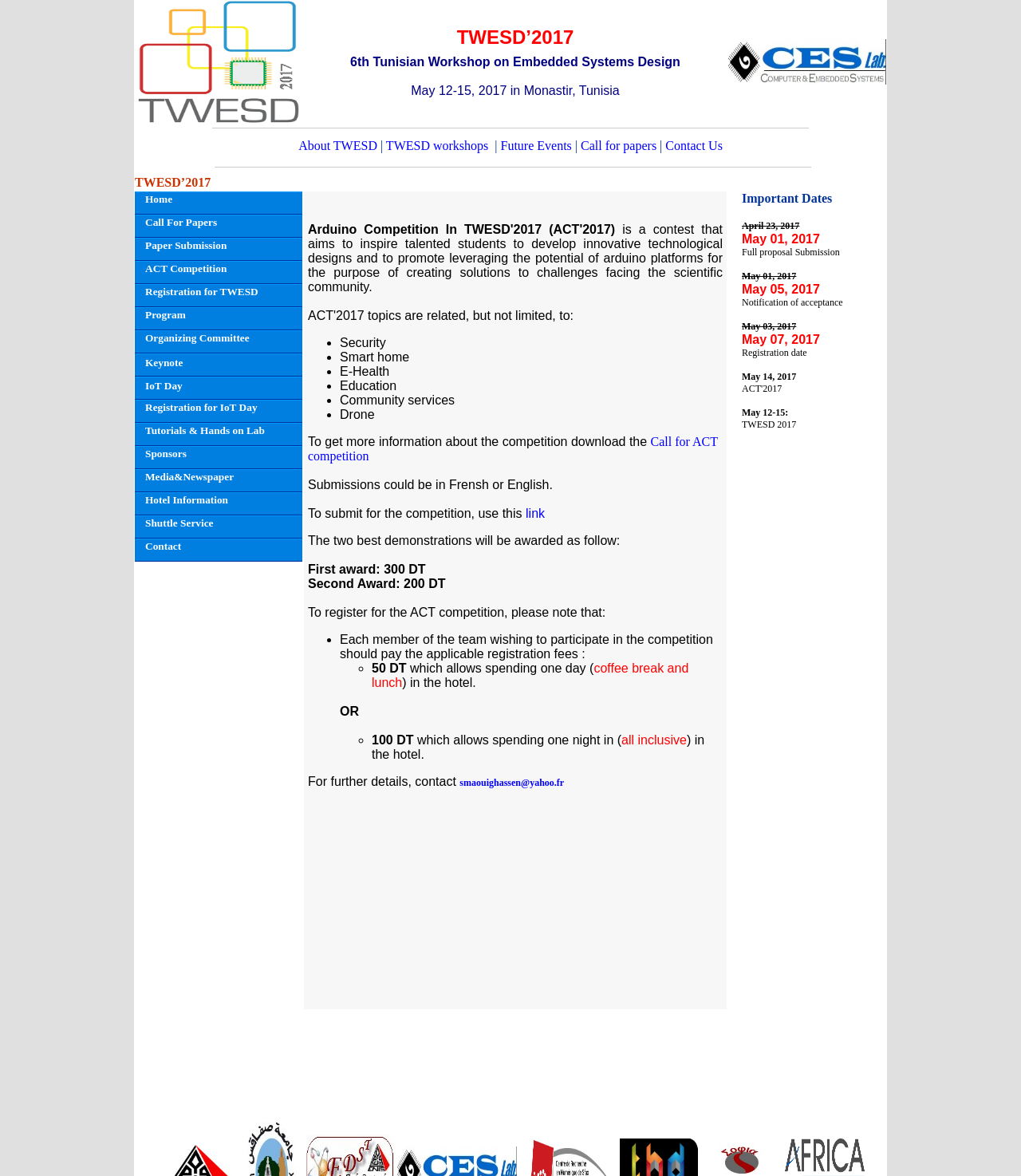Highlight the bounding box of the UI element that corresponds to this description: "Home".

[0.132, 0.163, 0.296, 0.182]